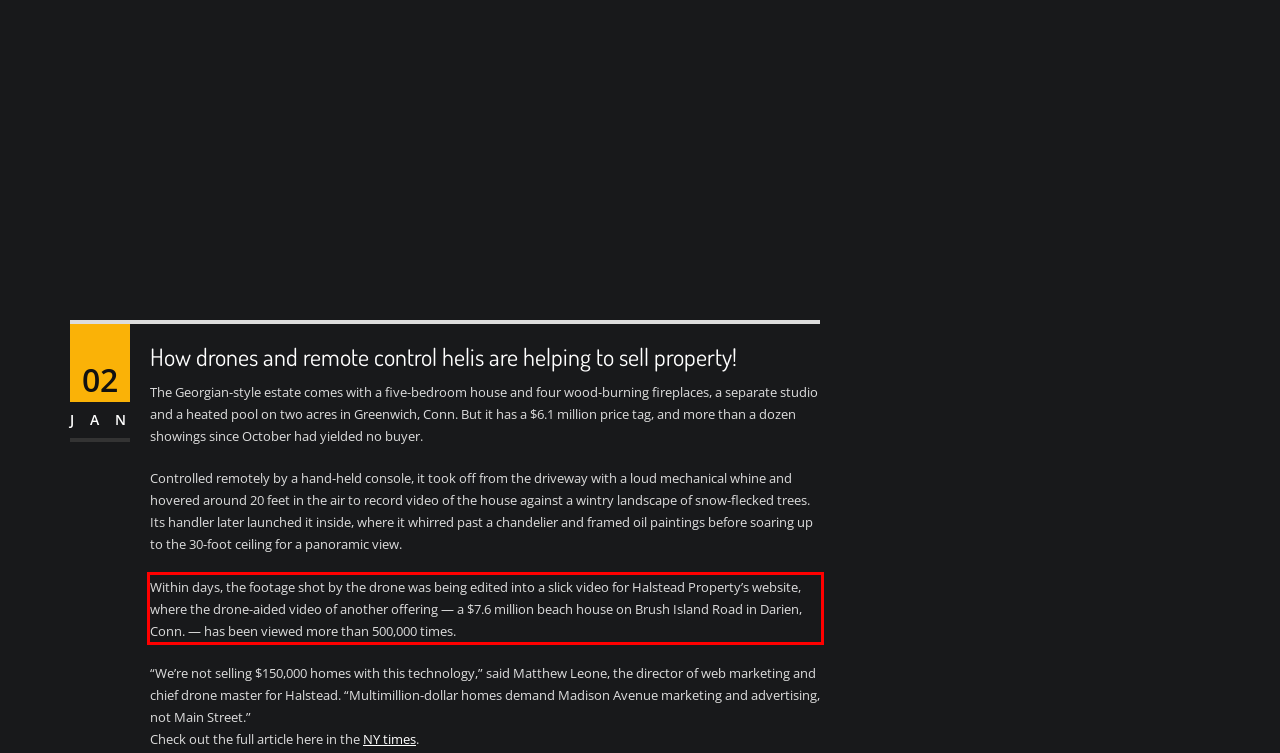Identify the text inside the red bounding box on the provided webpage screenshot by performing OCR.

Within days, the footage shot by the drone was being edited into a slick video for Halstead Property’s website, where the drone-aided video of another offering — a $7.6 million beach house on Brush Island Road in Darien, Conn. — has been viewed more than 500,000 times.